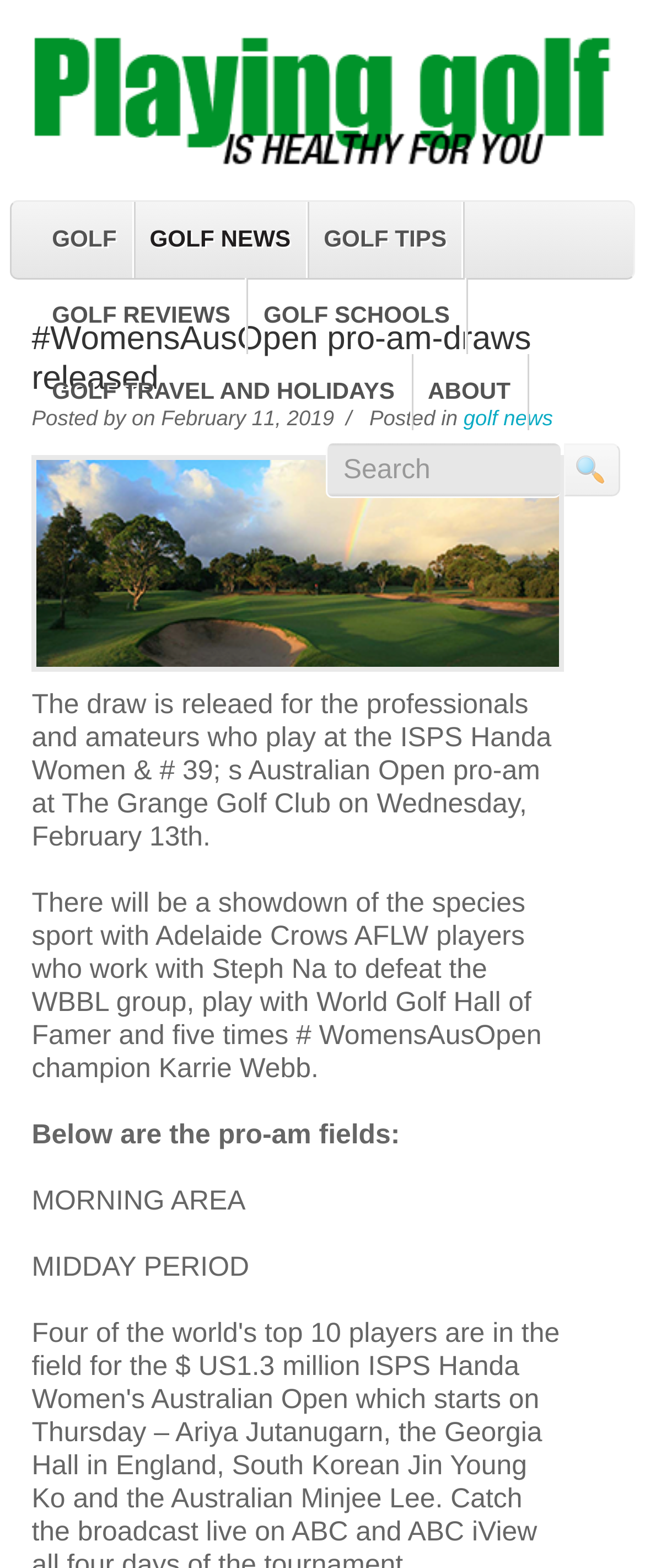From the element description: "#WomensAusOpen pro-am-draws released", extract the bounding box coordinates of the UI element. The coordinates should be expressed as four float numbers between 0 and 1, in the order [left, top, right, bottom].

[0.049, 0.205, 0.823, 0.253]